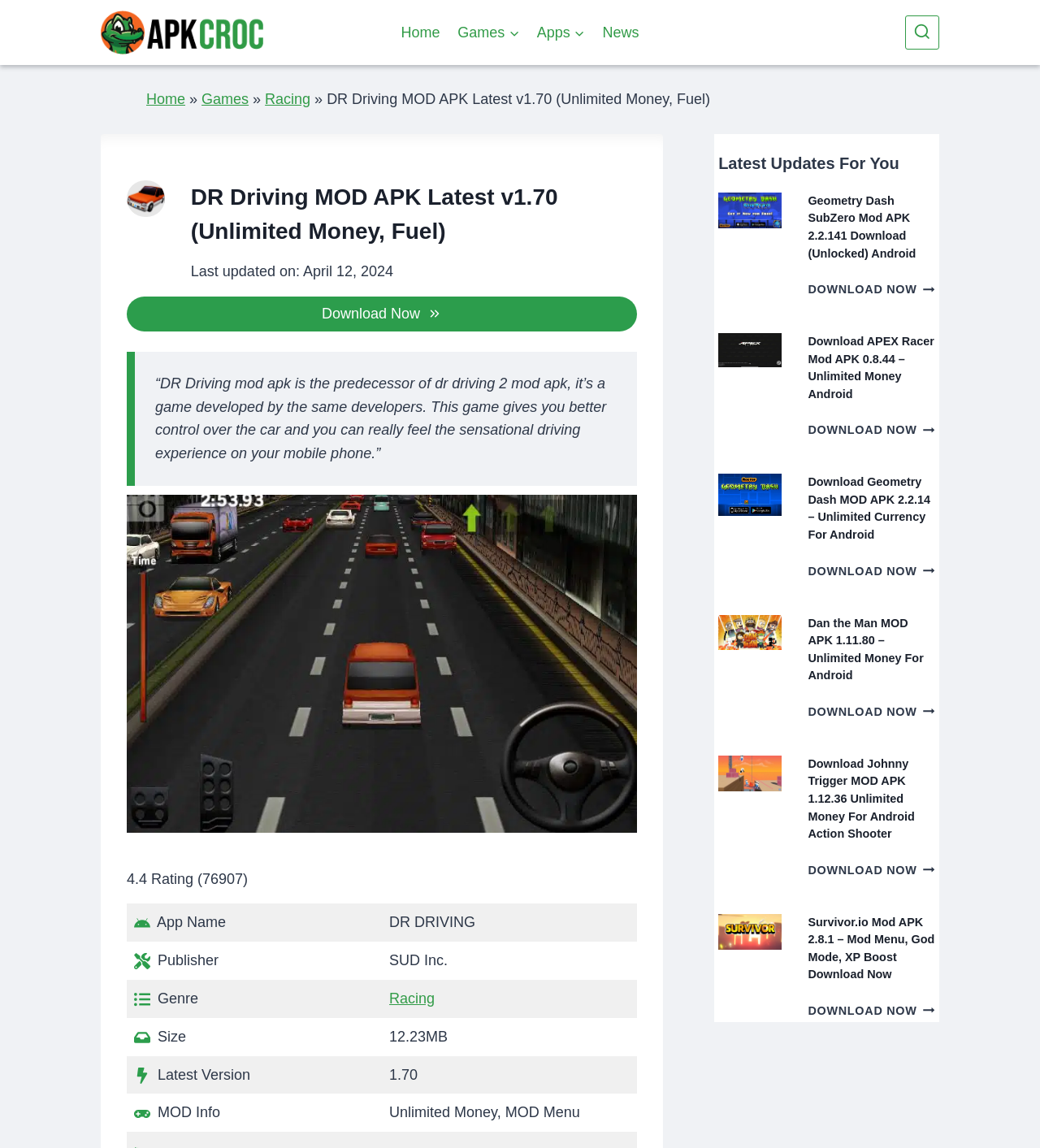Deliver a detailed narrative of the webpage's visual and textual elements.

This webpage is about downloading and playing the latest mod version of DR Driving, a racing game. At the top, there is a logo of "apkcroc" on the left, and a primary navigation menu on the right with links to "Home", "Games", "Apps", and "News". Below the navigation menu, there is a breadcrumbs navigation with links to "Home", "Games", and "Racing". 

The main content of the page is about DR Driving MOD APK, which includes a heading, a brief description, and a "Download Now" button. There is also an image of the game's icon and a screenshot of the game. The page also displays information about the game, such as its rating, app name, publisher, genre, size, and latest version. 

Below the main content, there are three articles or news sections, each with a heading, a brief description, and a "Download Now" button. These sections are about other games, including Geometry Dash SubZero, APEX Racer, and Geometry Dash. Each section has an image of the game's icon and a brief description of the game.